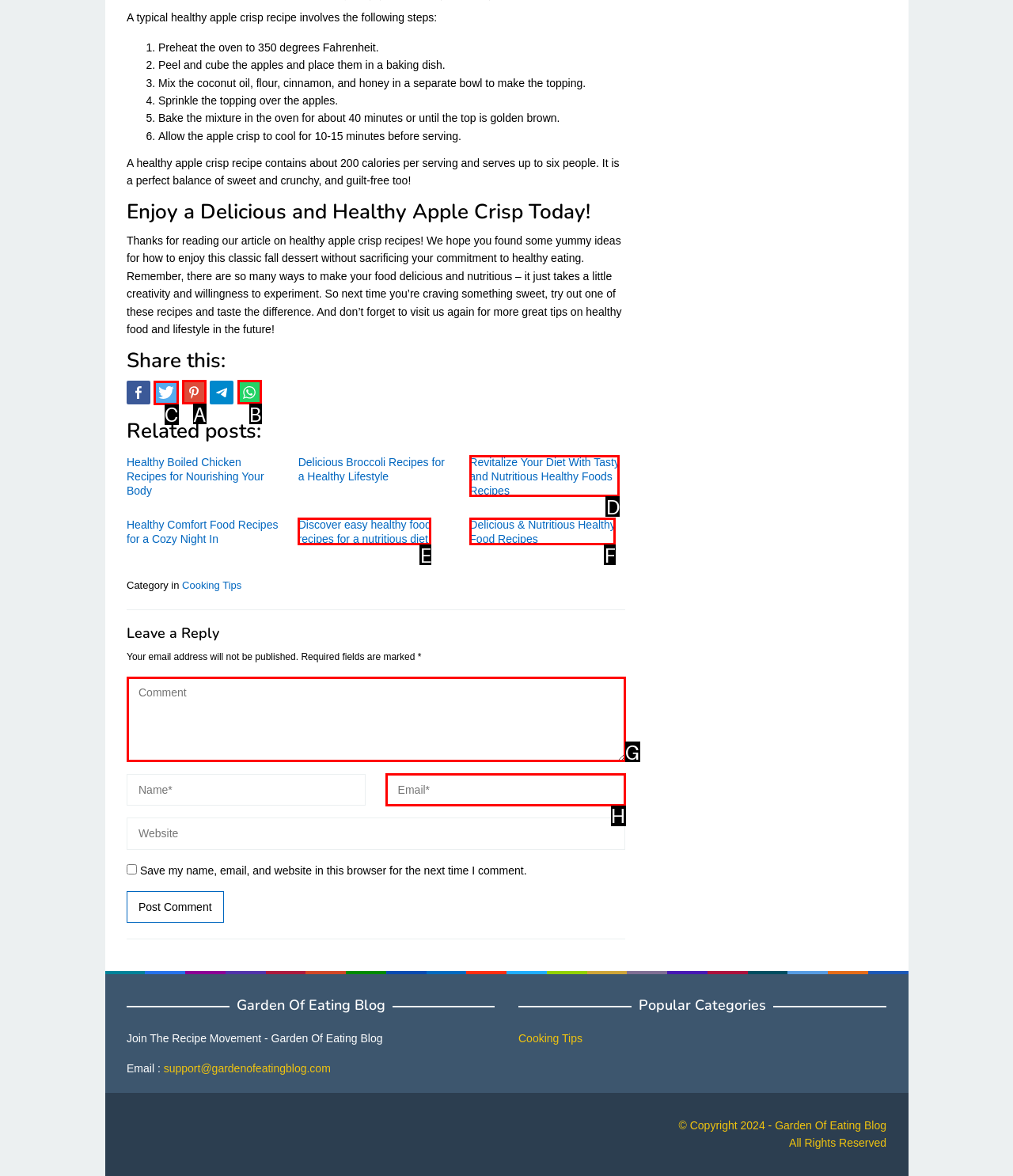Identify the correct lettered option to click in order to perform this task: Tweet this. Respond with the letter.

C